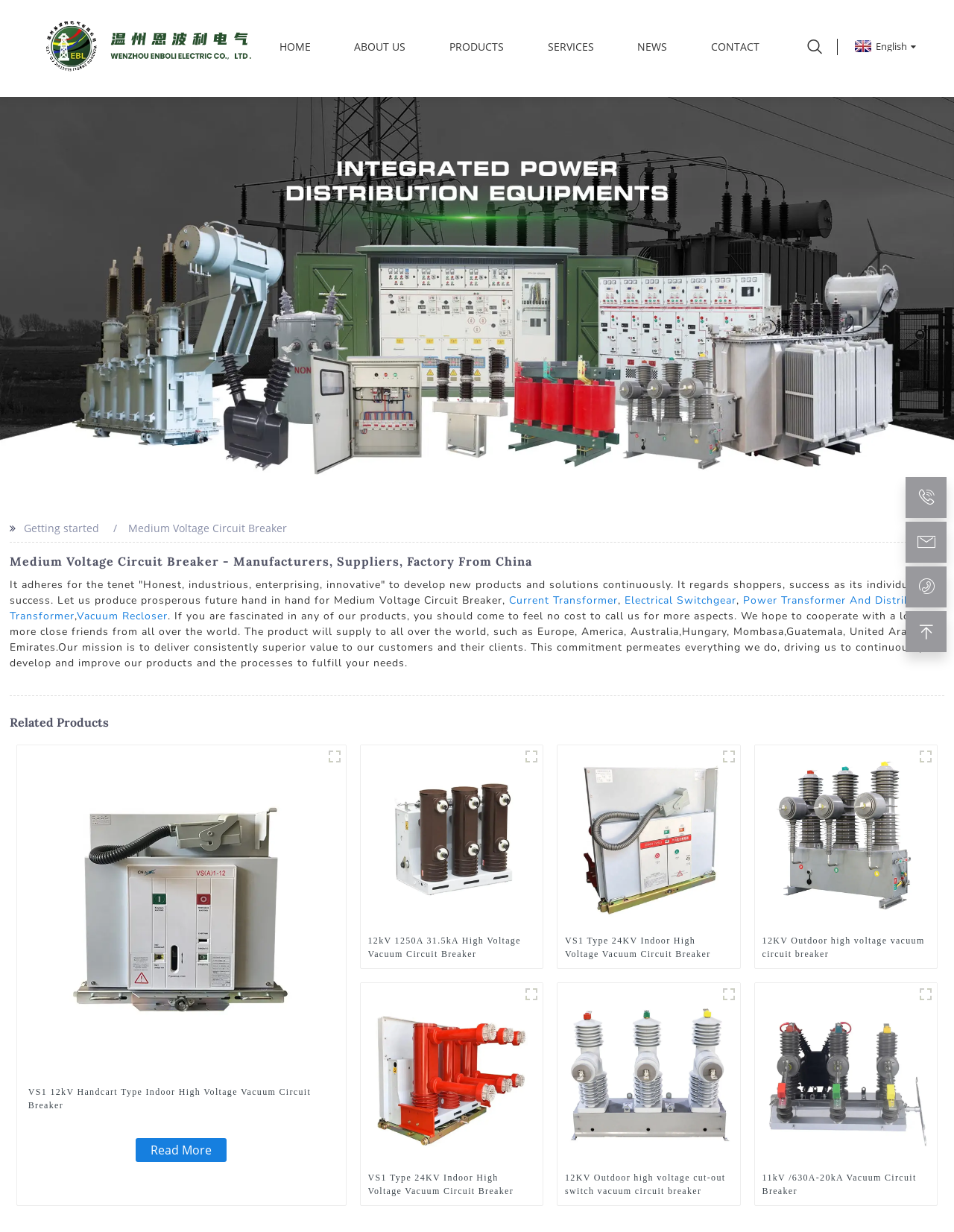Identify the bounding box coordinates for the UI element described as follows: "Vacuum Recloser". Ensure the coordinates are four float numbers between 0 and 1, formatted as [left, top, right, bottom].

[0.08, 0.494, 0.176, 0.506]